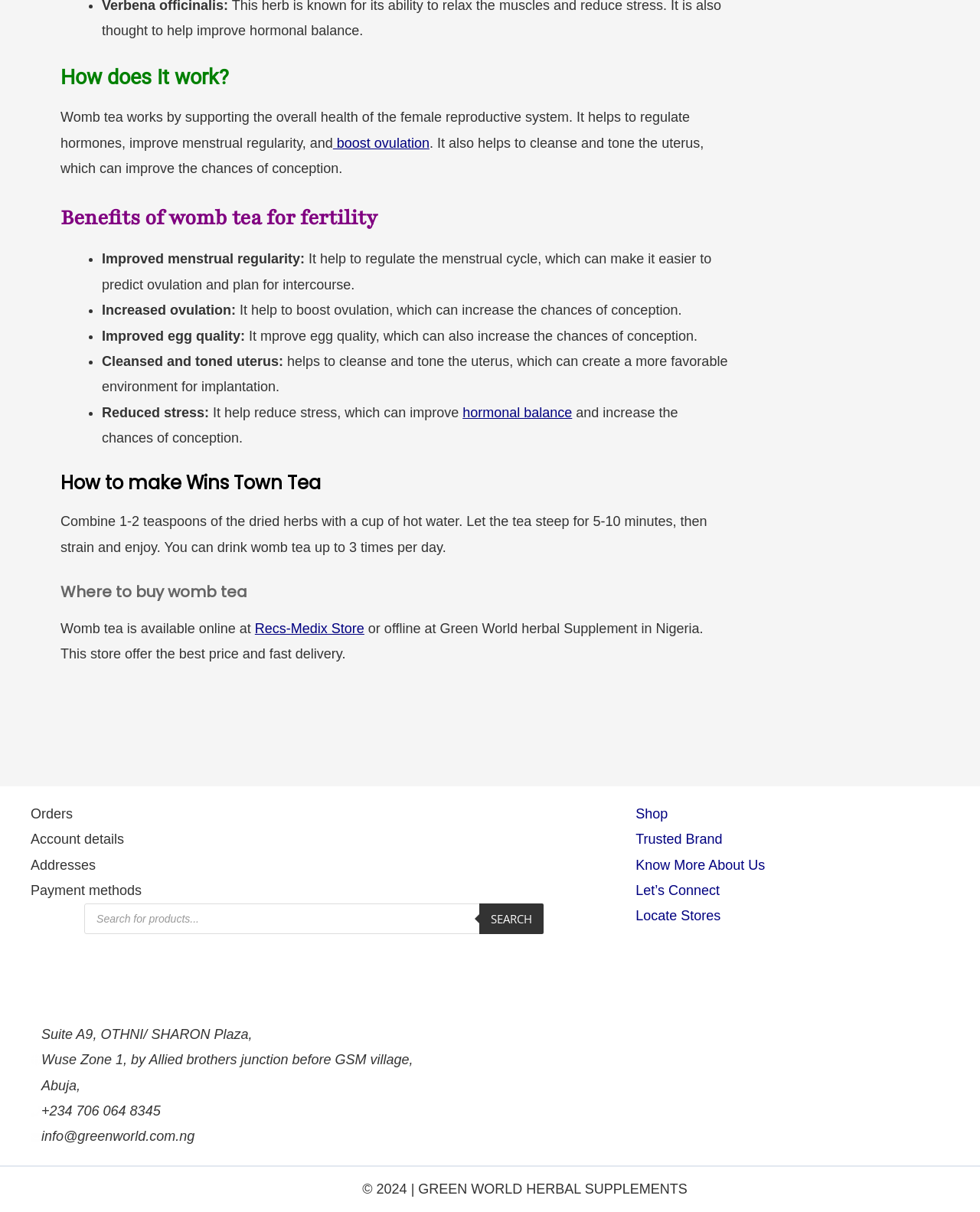Please reply to the following question with a single word or a short phrase:
What is the purpose of womb tea?

Support female reproductive health